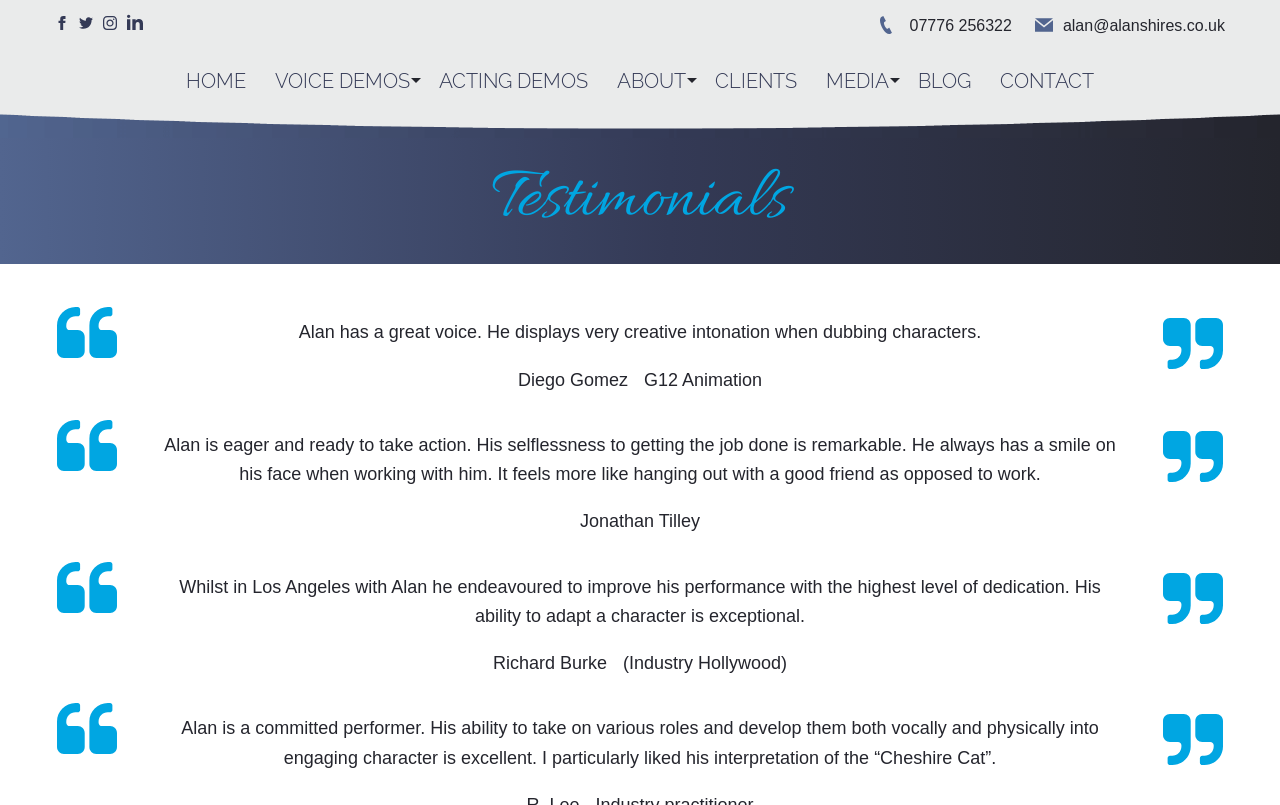Using the element description: "Home", determine the bounding box coordinates. The coordinates should be in the format [left, top, right, bottom], with values between 0 and 1.

[0.145, 0.074, 0.192, 0.128]